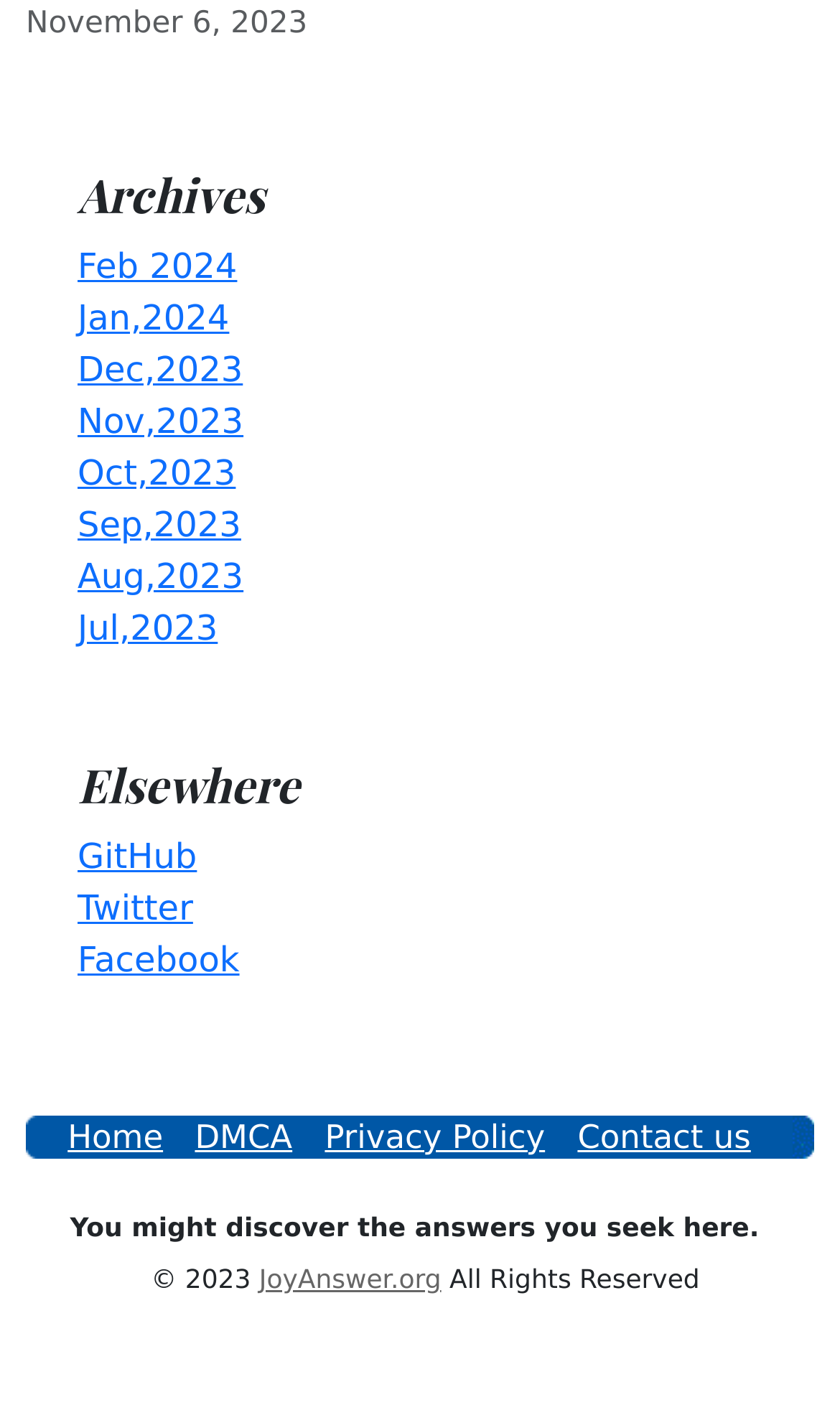How many footer links are listed?
Carefully examine the image and provide a detailed answer to the question.

I counted the number of footer links, which are 'Home', 'DMCA', 'Privacy Policy', and 'Contact us', totaling 4.